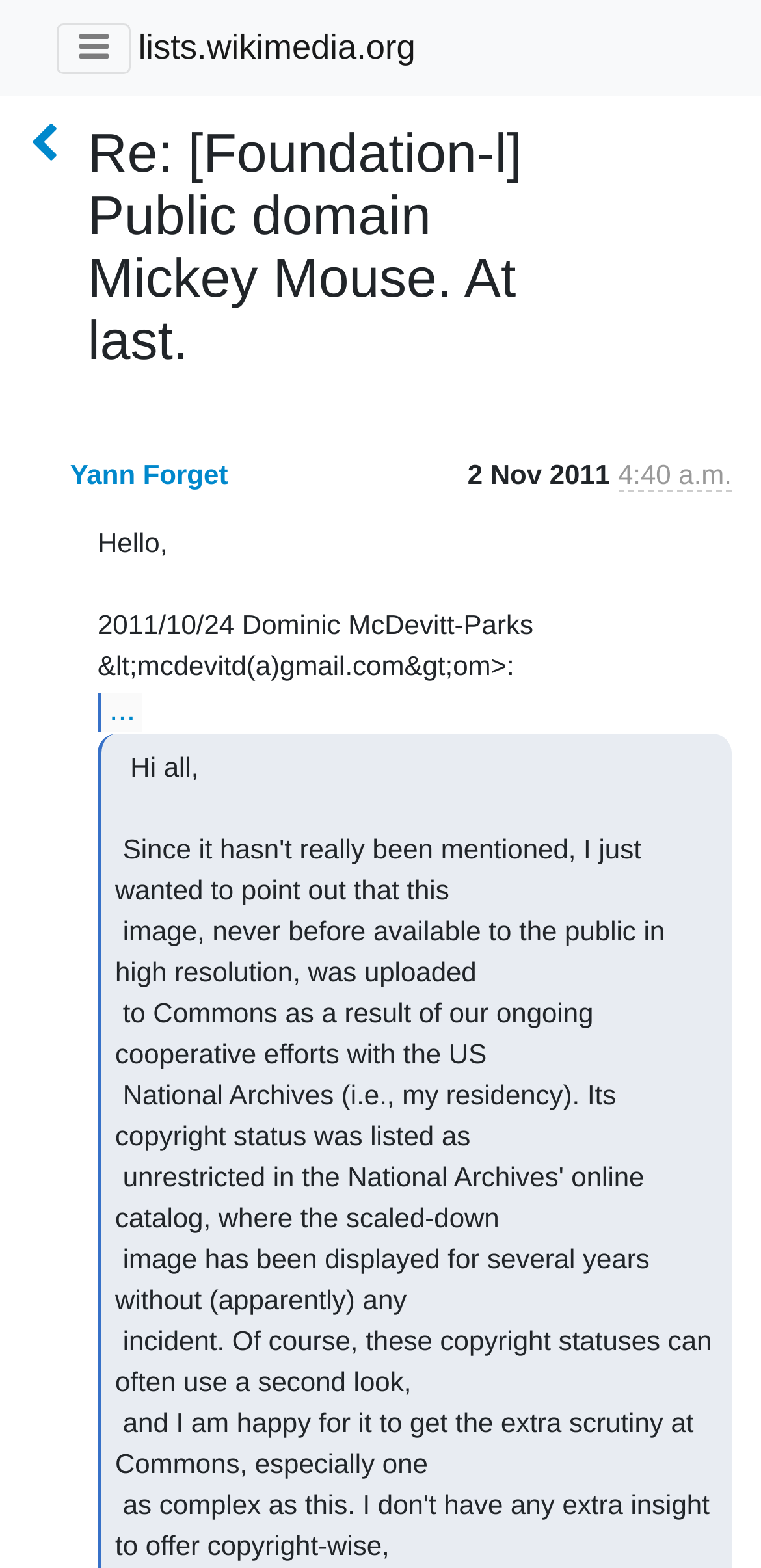Who is quoted in the email?
Give a detailed explanation using the information visible in the image.

I found the quoted person's name by examining the static text within the email body. The text '2011/10/24 Dominic McDevitt-Parks <mcdevitd(a)gmail.com>' indicates that Dominic McDevitt-Parks is the person being quoted in the email.